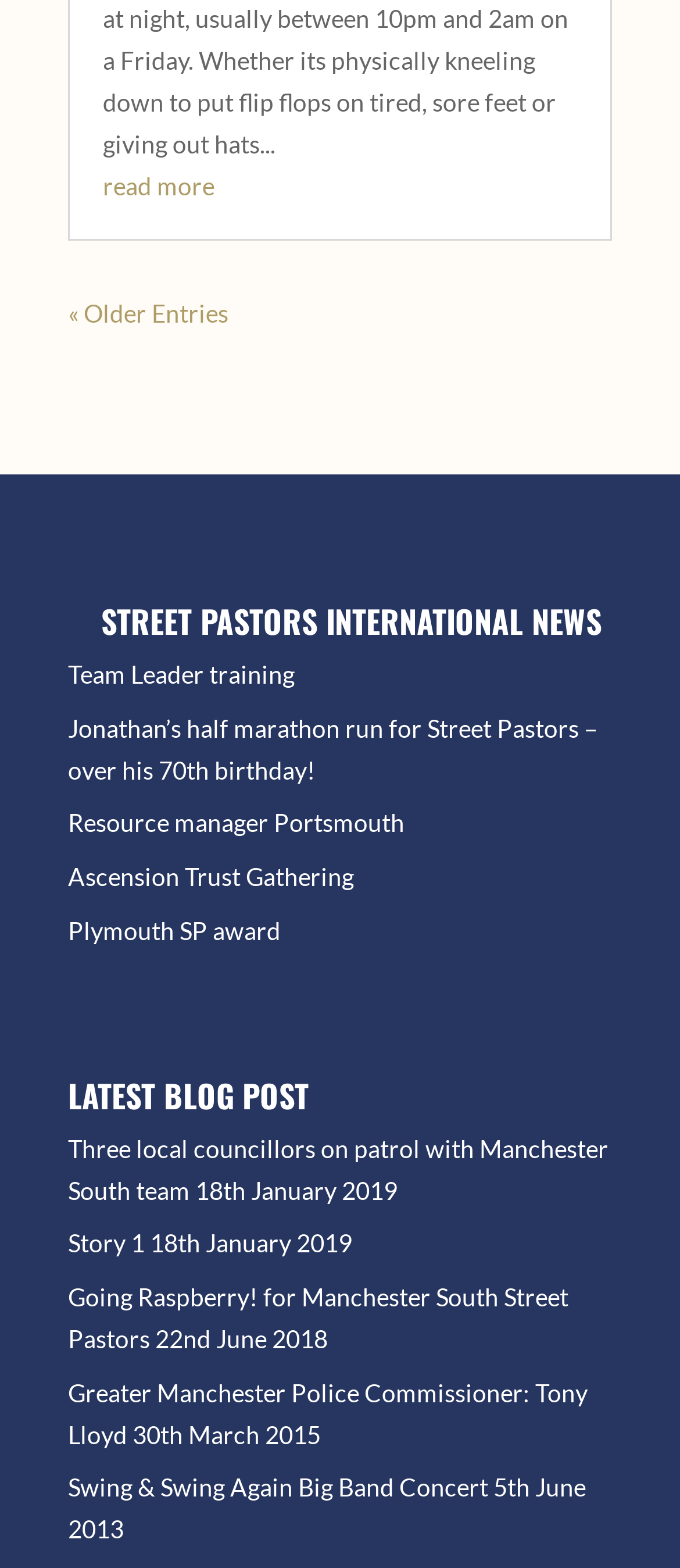Please identify the bounding box coordinates of the region to click in order to complete the task: "go to older entries". The coordinates must be four float numbers between 0 and 1, specified as [left, top, right, bottom].

[0.1, 0.191, 0.336, 0.209]